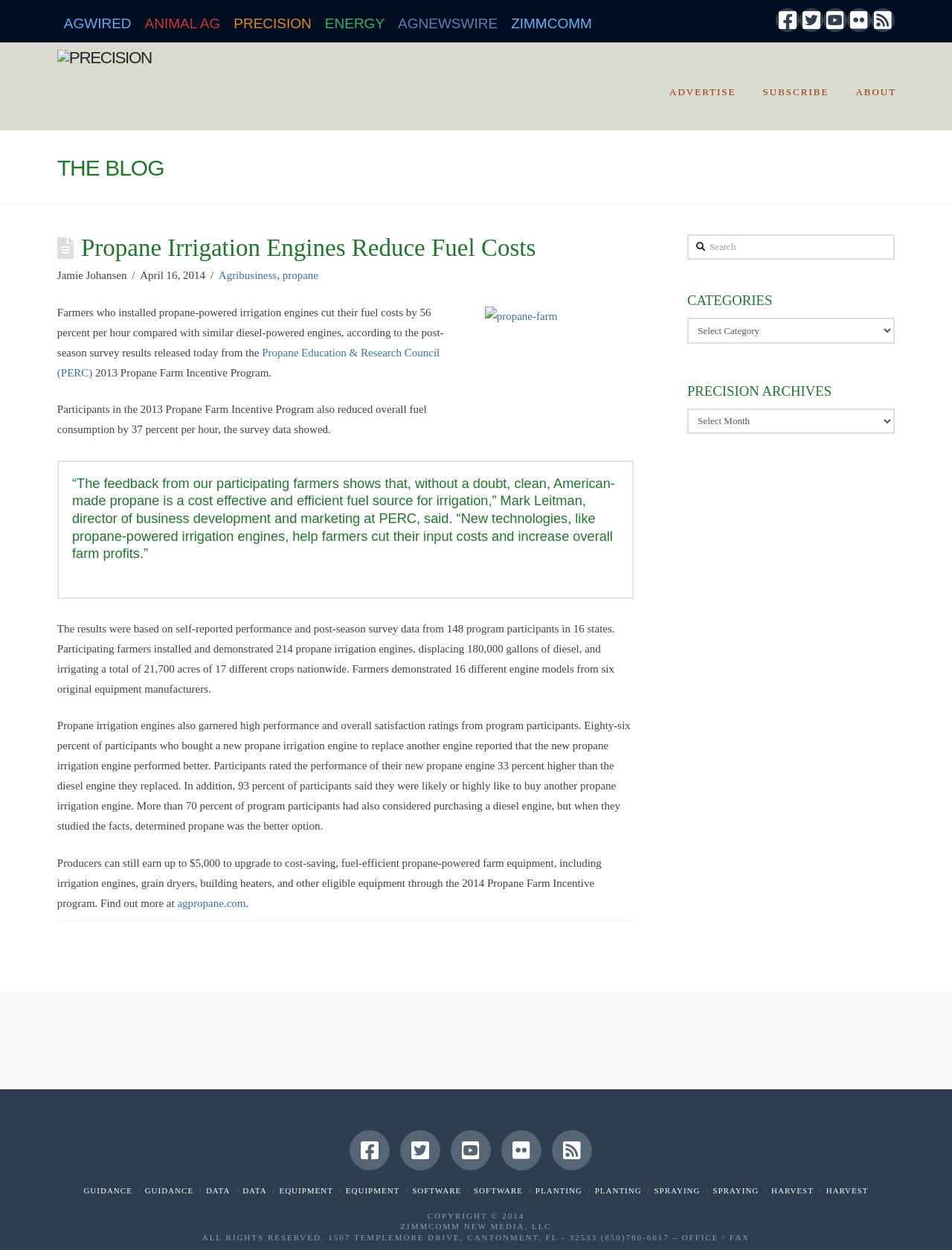Generate a comprehensive description of the contents of the webpage.

The webpage is about propane irrigation engines and their benefits in reducing fuel costs. At the top, there are several links to other websites, including AGWIRED, ANIMAL AG, PRECISION, ENERGY, AGNEWSWIRE, and ZIMMCOMM. Below these links, there are social media links to Facebook, Twitter, YouTube, Flickr, and RSS.

The main content of the webpage is an article about propane irrigation engines. The article has a heading "Propane Irrigation Engines Reduce Fuel Costs" and is written by Jamie Johansen. The article discusses the benefits of using propane-powered irrigation engines, including a 56% reduction in fuel costs per hour compared to diesel-powered engines. There is also an image of a propane-powered irrigation engine.

The article cites a survey by the Propane Education & Research Council (PERC) that found participating farmers reduced their overall fuel consumption by 37% per hour. The survey also showed that farmers who installed propane-powered irrigation engines were highly satisfied with their performance.

The webpage also has a section on the 2014 Propane Farm Incentive program, which offers up to $5,000 to farmers who upgrade to propane-powered farm equipment.

On the right side of the webpage, there is a search box and a list of categories, including Precision Archives. Below this, there are links to social media platforms and a copyright notice at the bottom.

Overall, the webpage is focused on providing information about the benefits of using propane-powered irrigation engines and promoting the 2014 Propane Farm Incentive program.